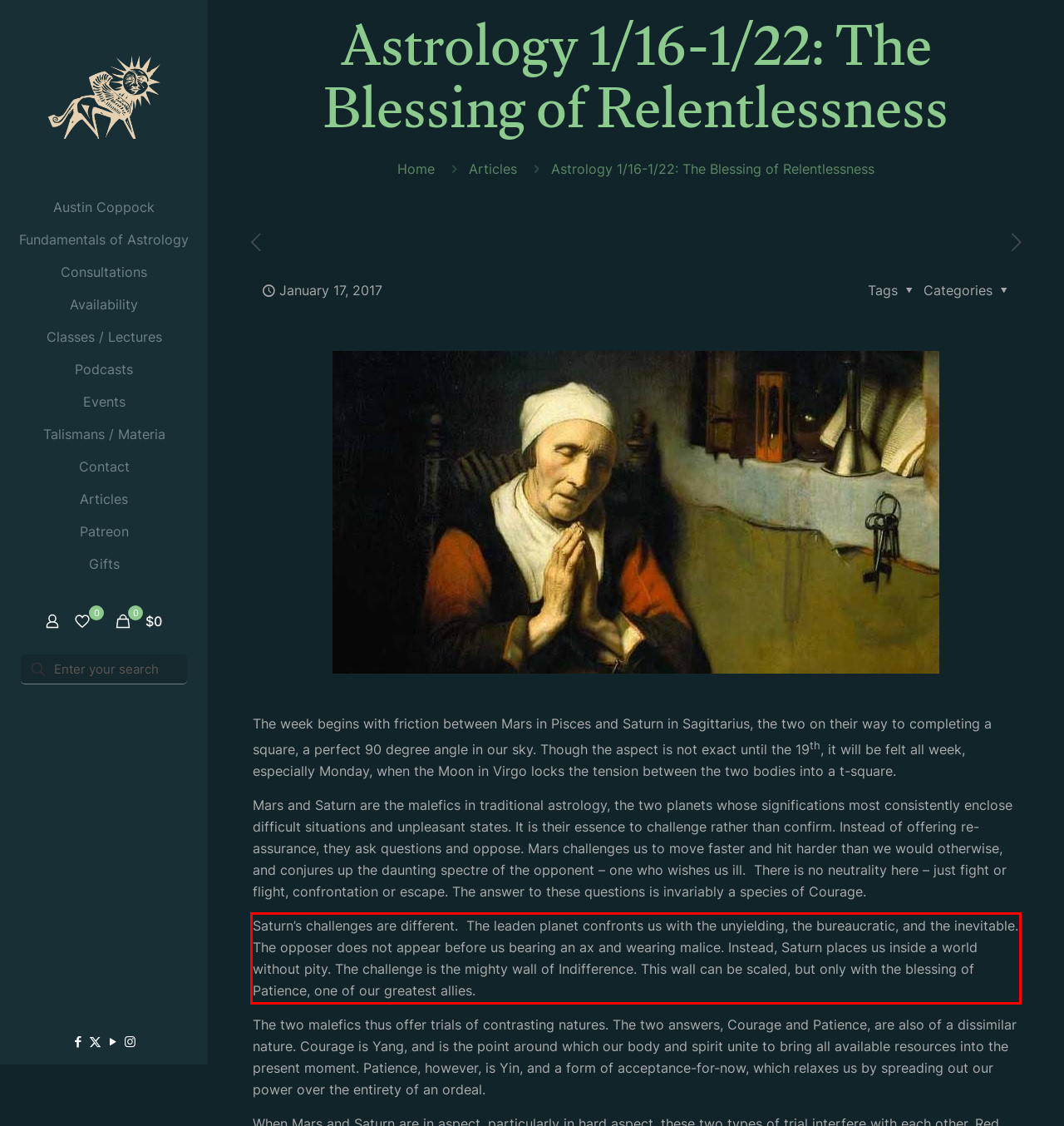Inspect the webpage screenshot that has a red bounding box and use OCR technology to read and display the text inside the red bounding box.

Saturn’s challenges are different. The leaden planet confronts us with the unyielding, the bureaucratic, and the inevitable. The opposer does not appear before us bearing an ax and wearing malice. Instead, Saturn places us inside a world without pity. The challenge is the mighty wall of Indifference. This wall can be scaled, but only with the blessing of Patience, one of our greatest allies.